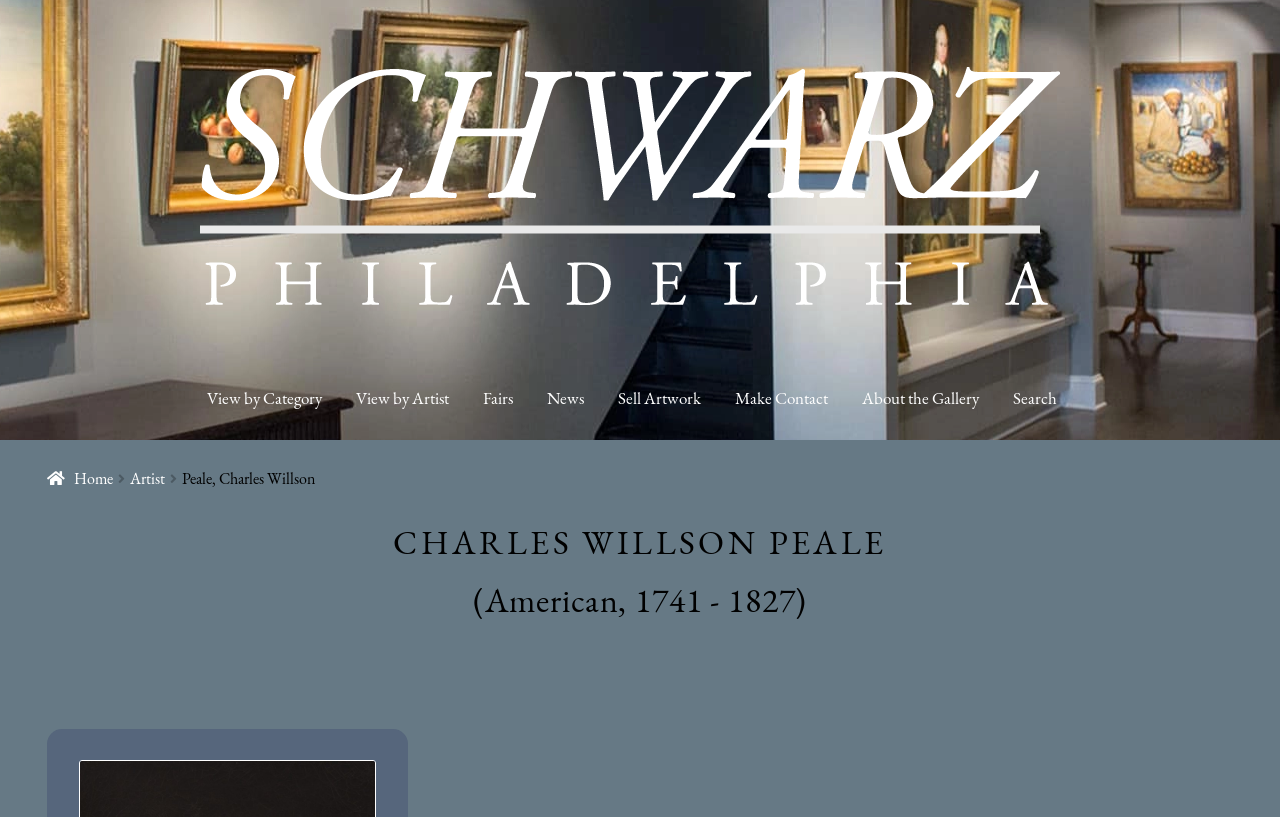Produce an elaborate caption capturing the essence of the webpage.

The webpage is about Charles Willson Peale, an American artist, naturalist, and museum proprietor. At the top left corner, there are two "Skip to" links, one for navigation and one for content. Next to them, there is a link to the Schwarz Gallery, accompanied by an image of the gallery's logo. 

Below the top section, there is a primary navigation menu with seven links: "View by Category", "View by Artist", "Fairs", "News", "Sell Artwork", "Make Contact", and "About the Gallery". These links are aligned horizontally and take up most of the width of the page.

Under the navigation menu, there is a breadcrumbs section with three links: "Home", "Artist", and the artist's name, "Peale, Charles Willson". 

The main content of the page starts with a large heading "CHARLES WILLSON PEALE" followed by a smaller heading that describes him as "(American, 1741 - 1827)".